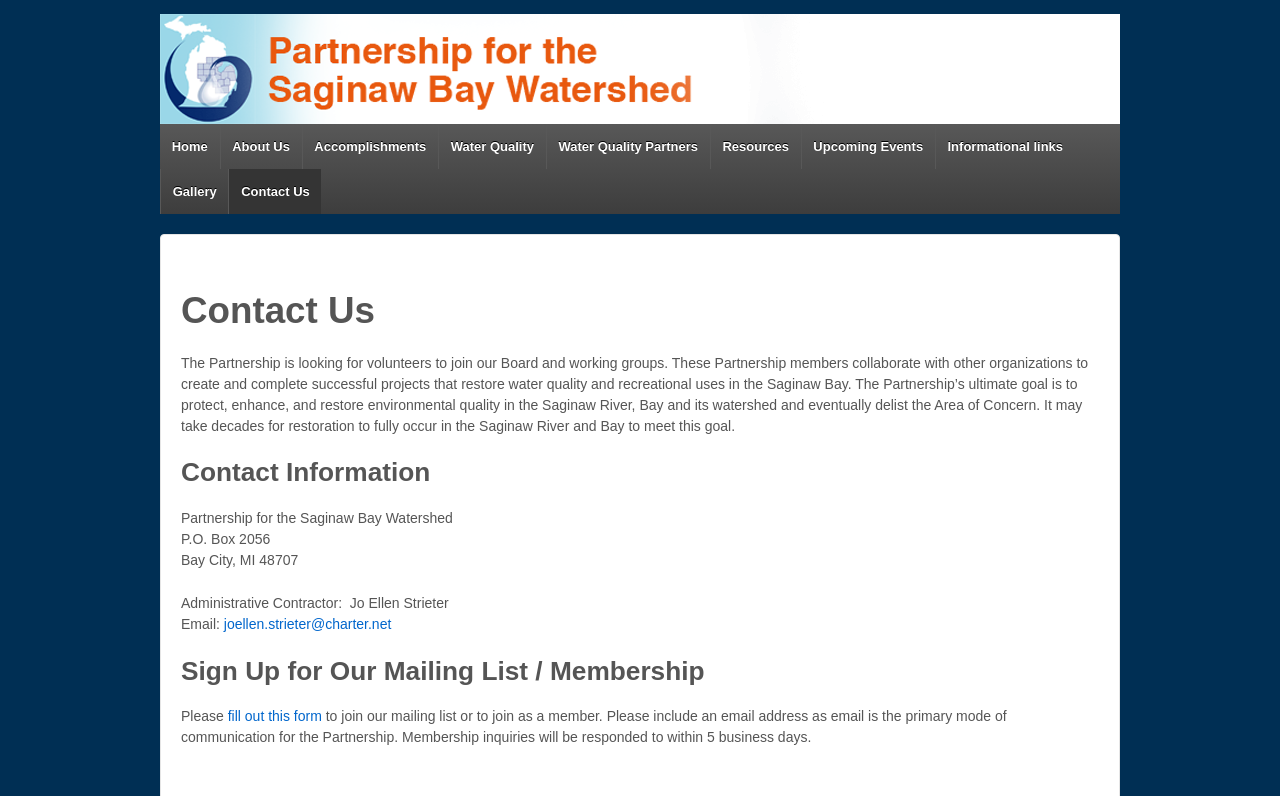Identify the bounding box coordinates of the element that should be clicked to fulfill this task: "Sign up for the mailing list". The coordinates should be provided as four float numbers between 0 and 1, i.e., [left, top, right, bottom].

[0.178, 0.89, 0.251, 0.91]